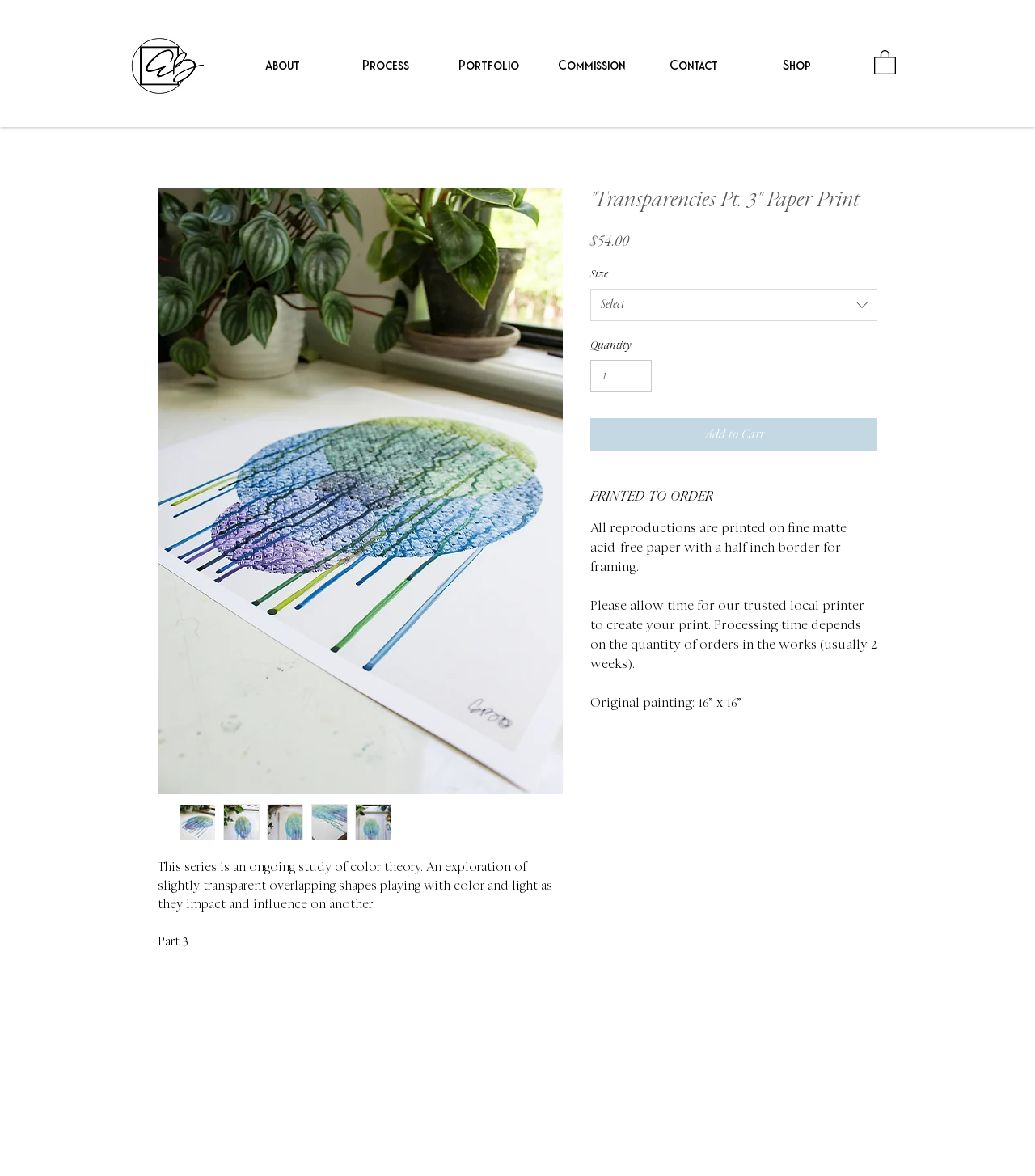What is the name of the art piece?
Your answer should be a single word or phrase derived from the screenshot.

Transparencies Pt. 3